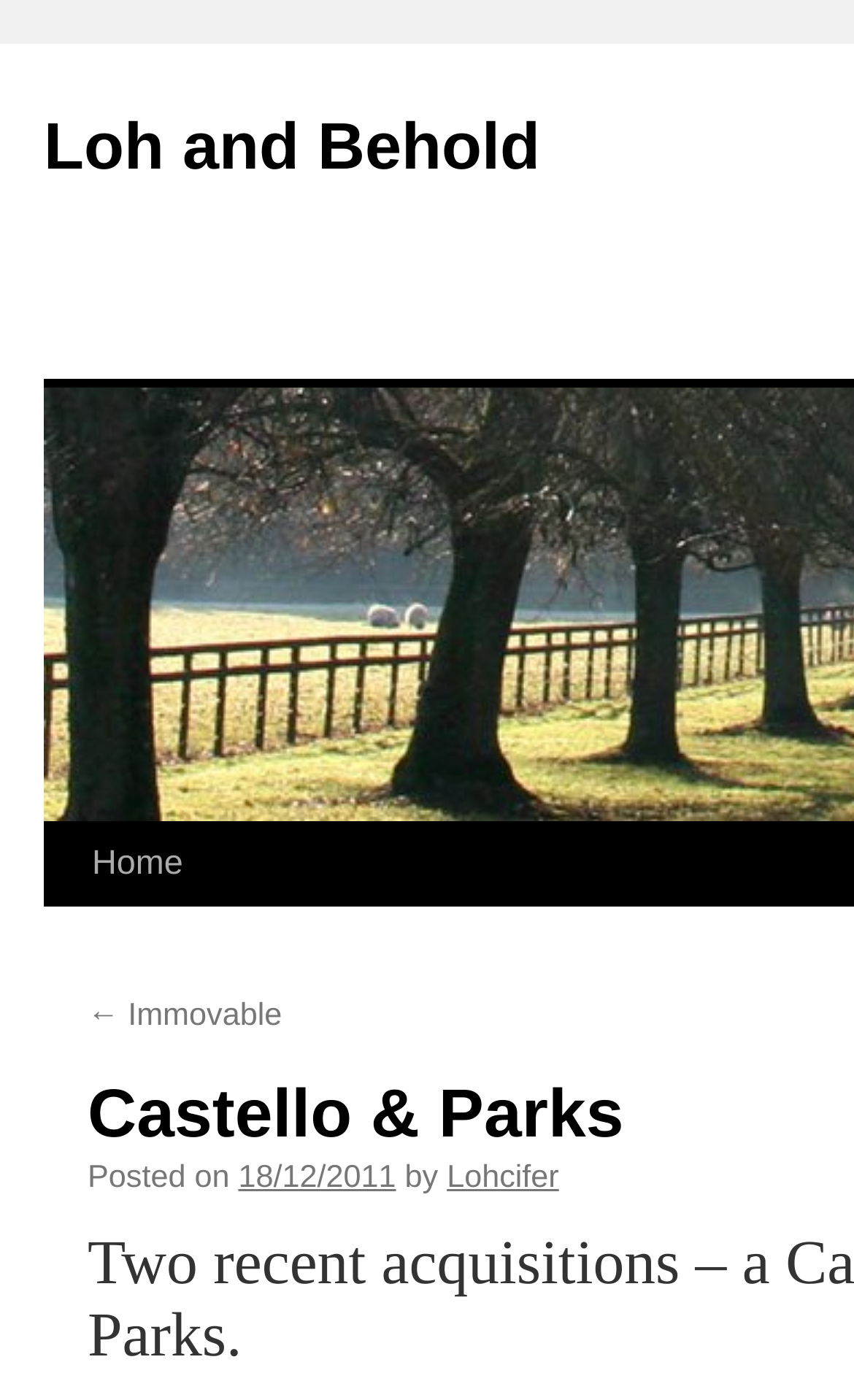What is the previous post?
Using the information from the image, give a concise answer in one word or a short phrase.

Immovable